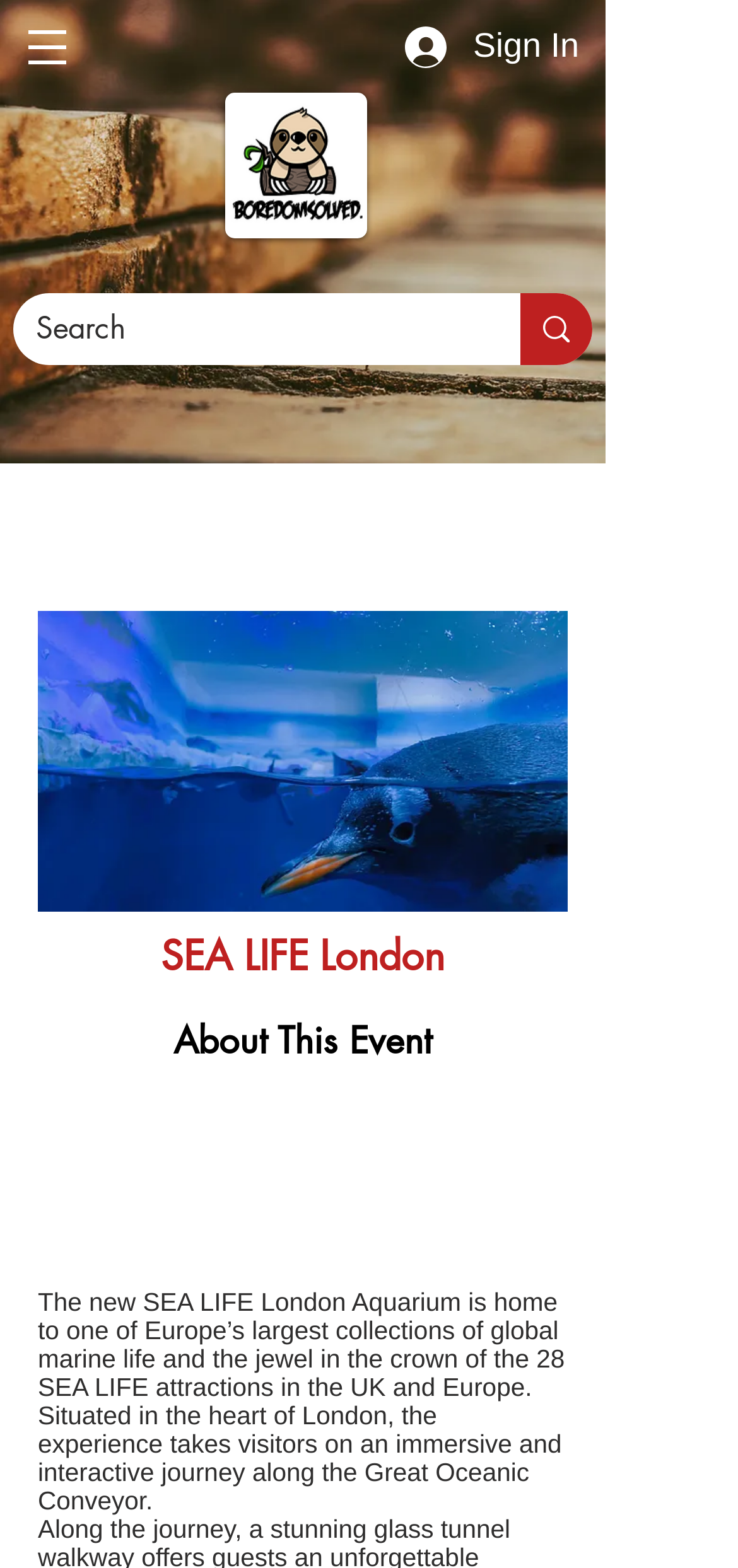Offer a meticulous caption that includes all visible features of the webpage.

The webpage is about SEA LIFE London, an aquarium located in the heart of London. At the top left corner, there is a navigation menu labeled "Site" with a button that has a popup menu. The button is accompanied by a small image. 

Below the navigation menu, there is a large image that takes up most of the width of the page, with a link to "91694063_813955149088851_737187628769188". 

On the top right side, there is a search bar with a search box and a search button, which has a small image. 

Next to the search bar, there is a "Sign In" button with a small image. 

The main content of the page is located in the middle, where there is a large image of the SEA LIFE London aquarium, with a heading that reads "SEA LIFE London" above it. Below the image, there are two more headings, "About This Event" and a paragraph of text that describes the aquarium, mentioning that it is home to one of Europe's largest collections of global marine life and takes visitors on an immersive and interactive journey along the Great Oceanic Conveyor.